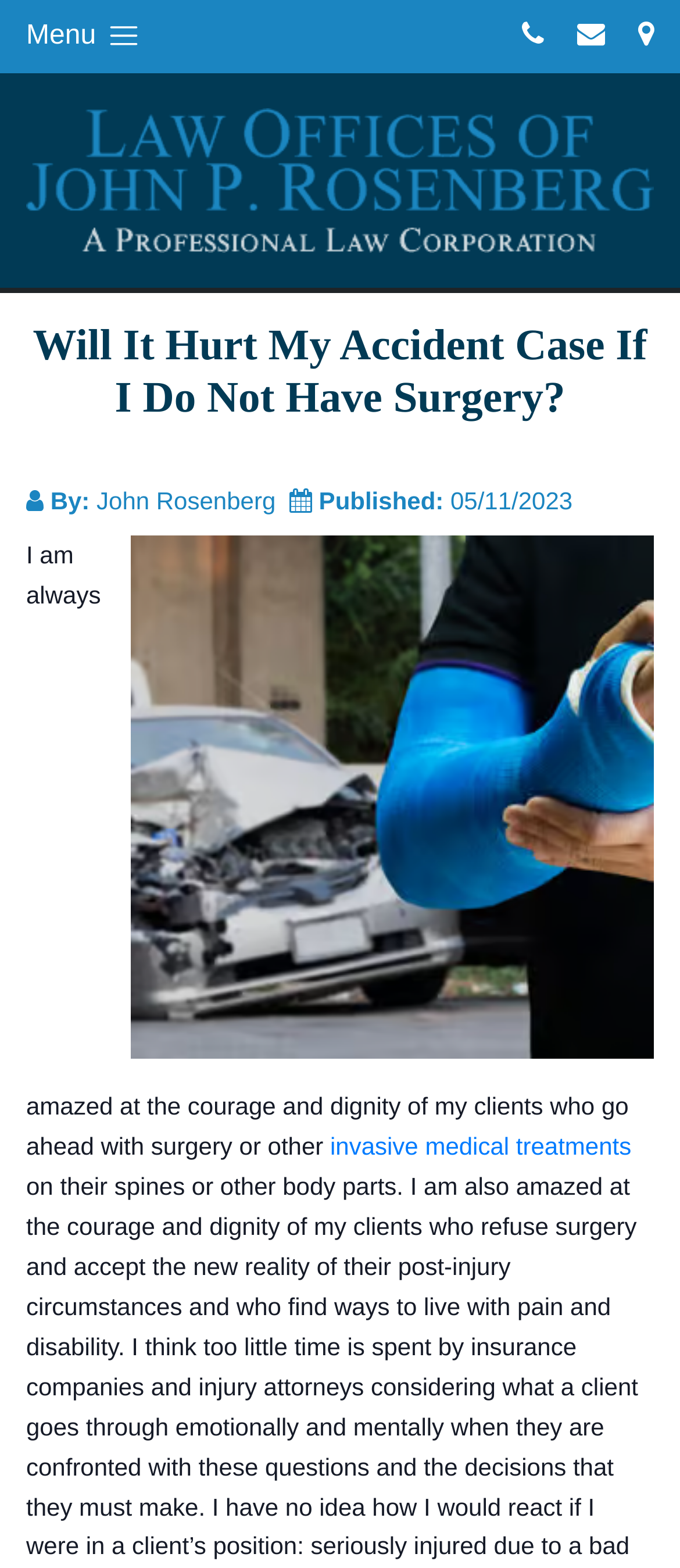Please provide a comprehensive response to the question based on the details in the image: What is the topic of the article?

I found the answer by looking at the heading element with the text 'Will It Hurt My Accident Case If I Do Not Have Surgery?' and the image element with the same text, which suggests that the article is about the relationship between accident cases and surgery.